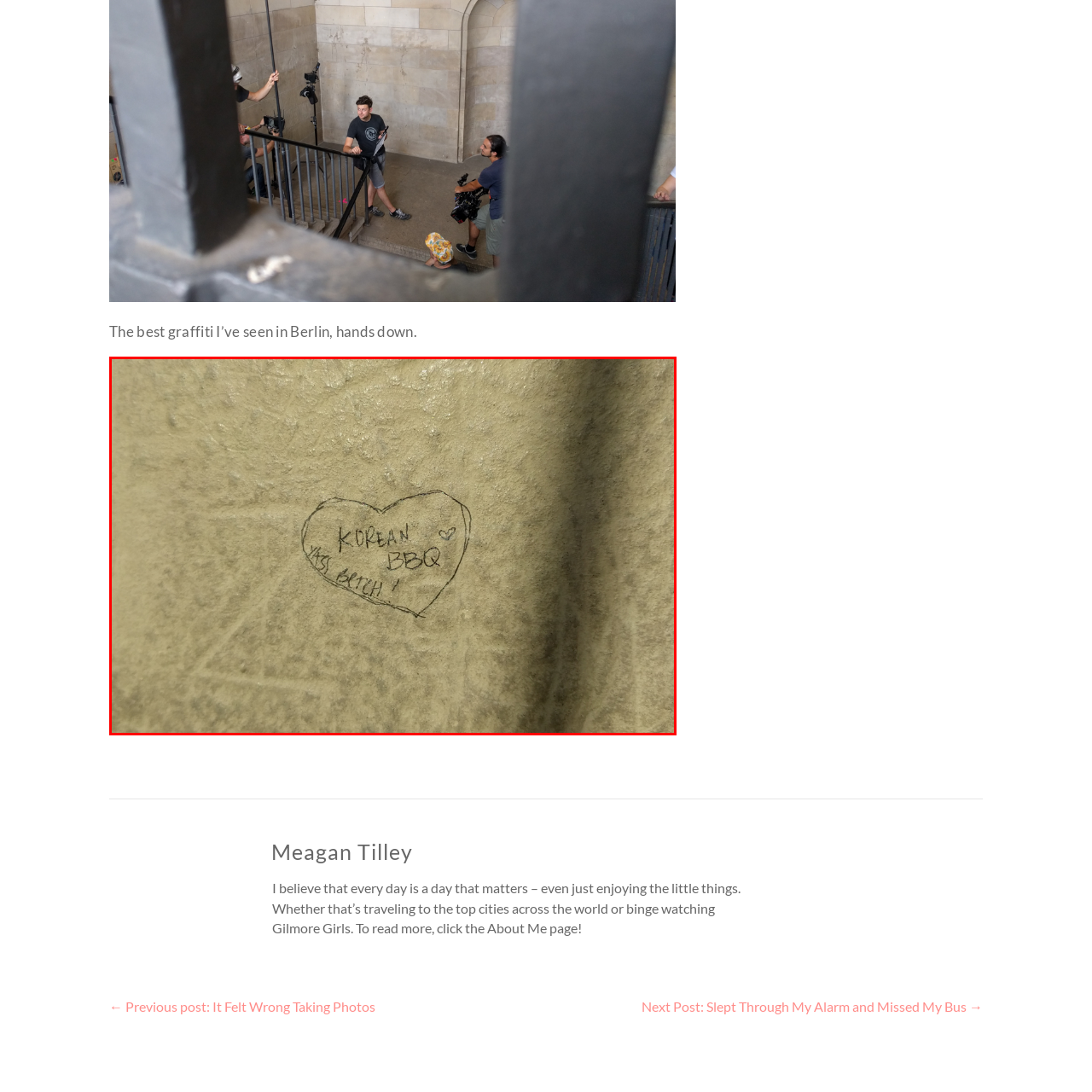Identify the subject within the red bounding box and respond to the following question in a single word or phrase:
What is the likely location of the graffiti?

Berlin